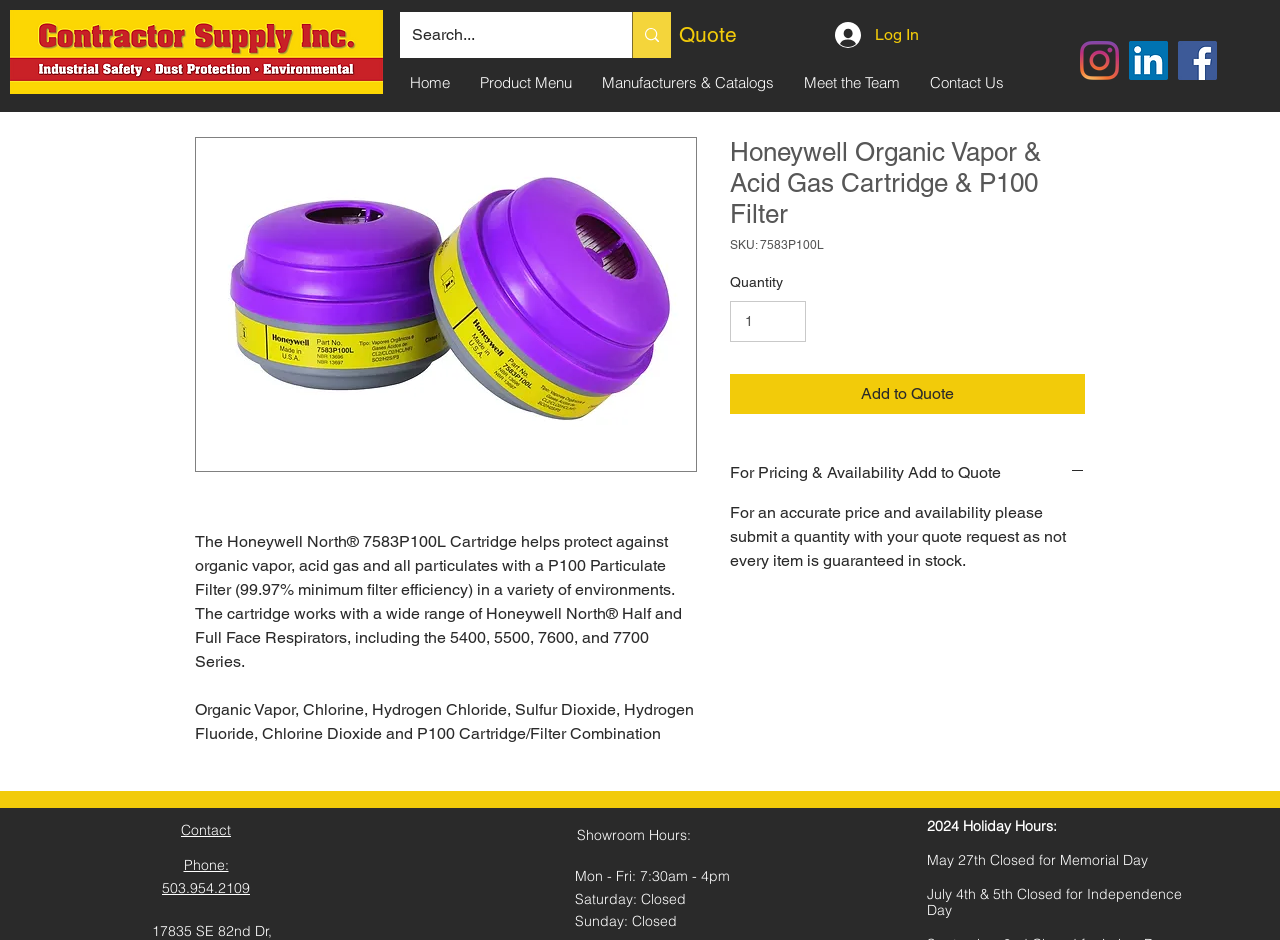Explain the webpage in detail.

This webpage is about a product, specifically the Honeywell North 7583P100L Cartridge, which helps protect against organic vapor, acid gas, and all particulates with a P100 Particulate Filter. The cartridge works with a wide range of Honeywell North Half and Full Face Respirators.

At the top left of the page, there is a logo of Contractor Supply Inc. Next to it, there is a social bar with links to Instagram, LinkedIn, and Facebook. Below the social bar, there is a search bar with a search button and a quote button.

On the top right of the page, there are buttons for logging in and subscribing. Below these buttons, there is a navigation menu with links to Home, Product Menu, Manufacturers & Catalogs, Meet the Team, and Contact Us.

The main content of the page is an article about the Honeywell North 7583P100L Cartridge. It includes an image of the product, a detailed description of its features, and its specifications. The description mentions that the cartridge helps protect against organic vapor, acid gas, and all particulates with a P100 Particulate Filter. It also mentions that the cartridge works with a wide range of Honeywell North Half and Full Face Respirators.

Below the product description, there is a section with a heading "Honeywell Organic Vapor & Acid Gas Cartridge & P100 Filter". This section includes the product's SKU, a quantity selector, and an "Add to Quote" button. There is also a section with a heading "For Pricing & Availability Add to Quote" which includes a button to submit a quote request.

At the bottom of the page, there is a contact section with a heading "Contact" and a link to contact the company. Below this section, there is a section with the company's phone number and showroom hours. There is also a section with holiday hours for 2024.